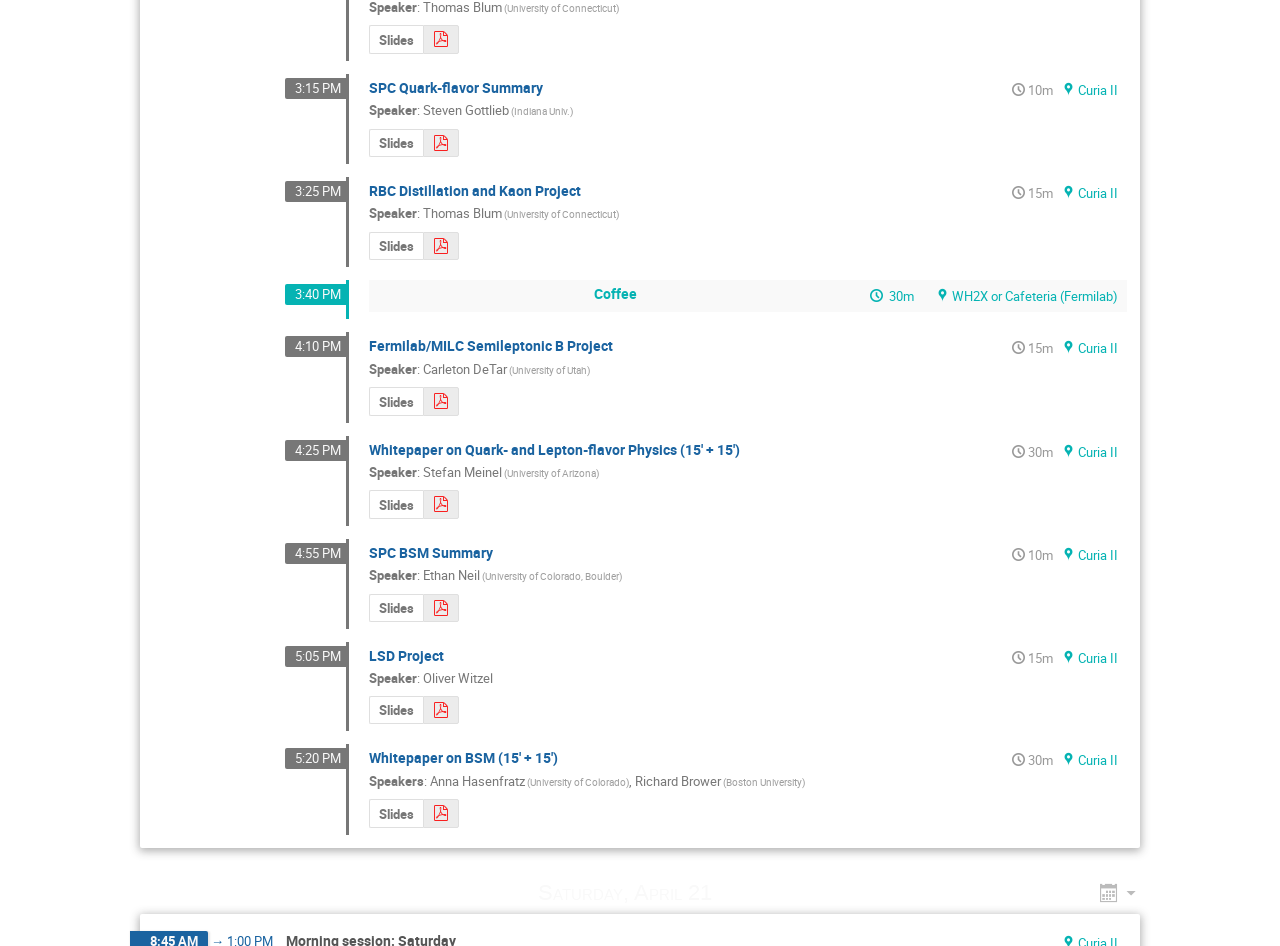Please respond in a single word or phrase: 
What is the duration of the 'Coffee' session?

30m